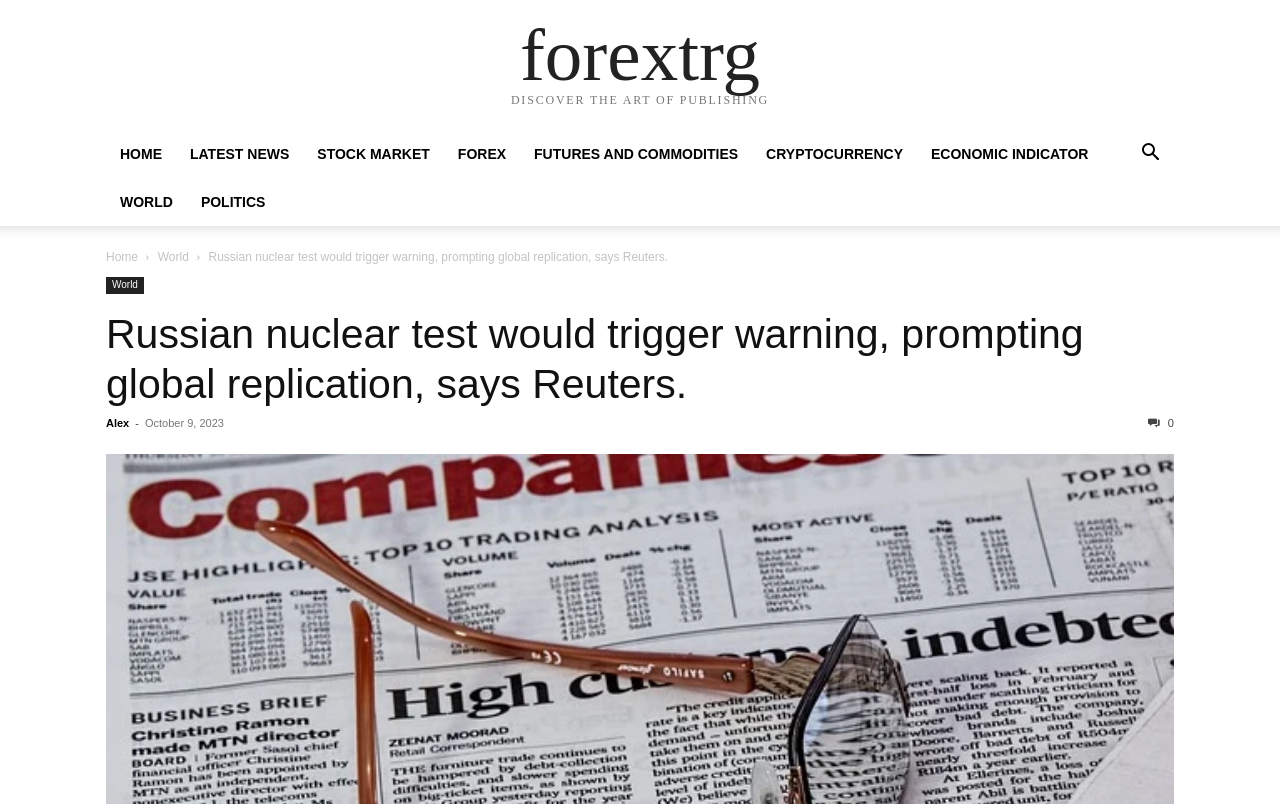Identify the bounding box coordinates for the UI element described as follows: "Politics". Ensure the coordinates are four float numbers between 0 and 1, formatted as [left, top, right, bottom].

[0.146, 0.241, 0.218, 0.261]